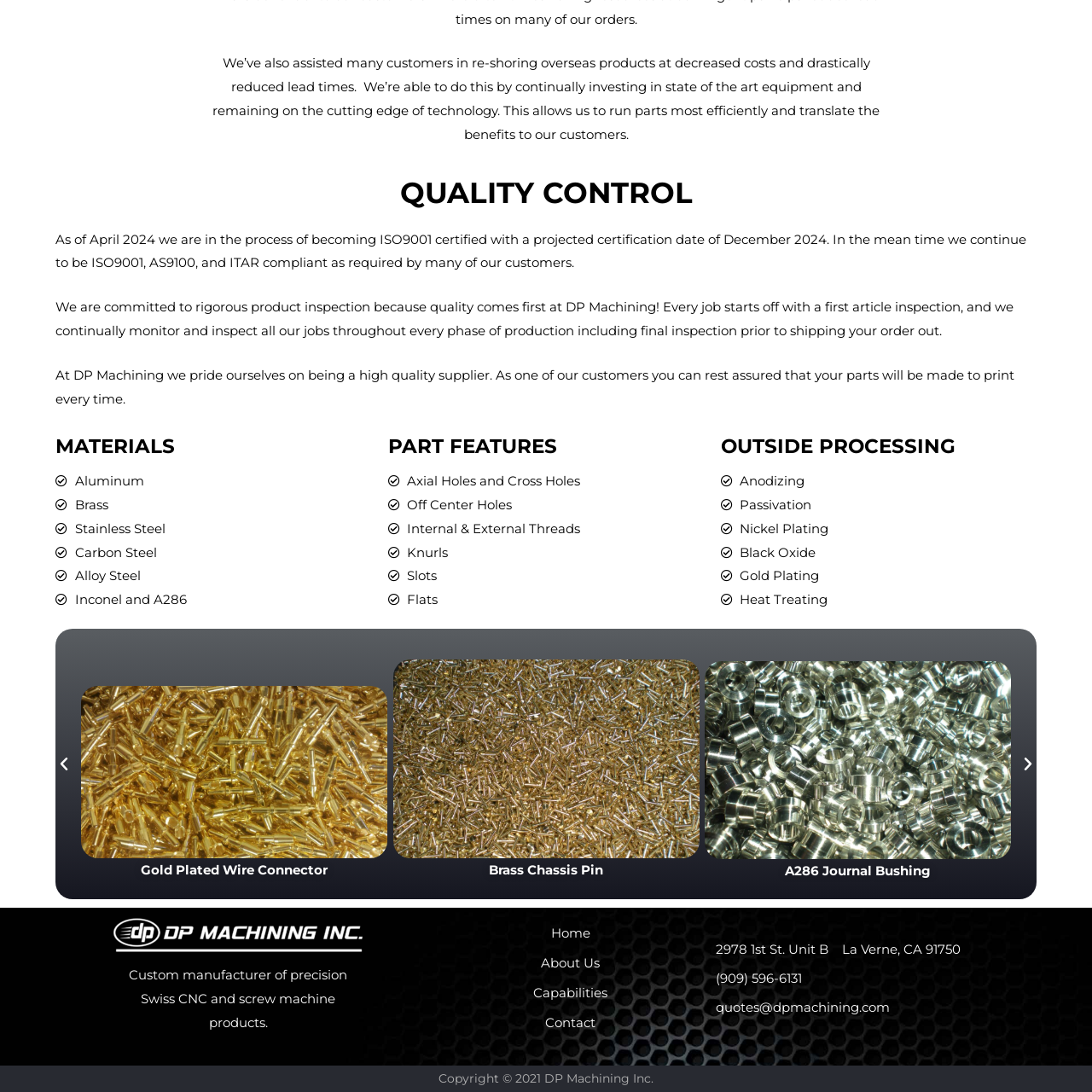Provide a thorough description of the image enclosed within the red border.

The image features a gold-plated wire connector, showcasing its precision craftsmanship and quality. This component is indicative of the advanced capabilities at DP Machining, a company dedicated to providing high-quality manufacturing solutions. Their commitment to rigorous product inspection ensures that products like this connector meet stringent quality standards, aligning with ISO9001, AS9100, and ITAR compliance requirements. The emphasis on quality and efficiency reflects DP Machining's aim to serve their customer base effectively by leveraging state-of-the-art equipment and technology in their operations.